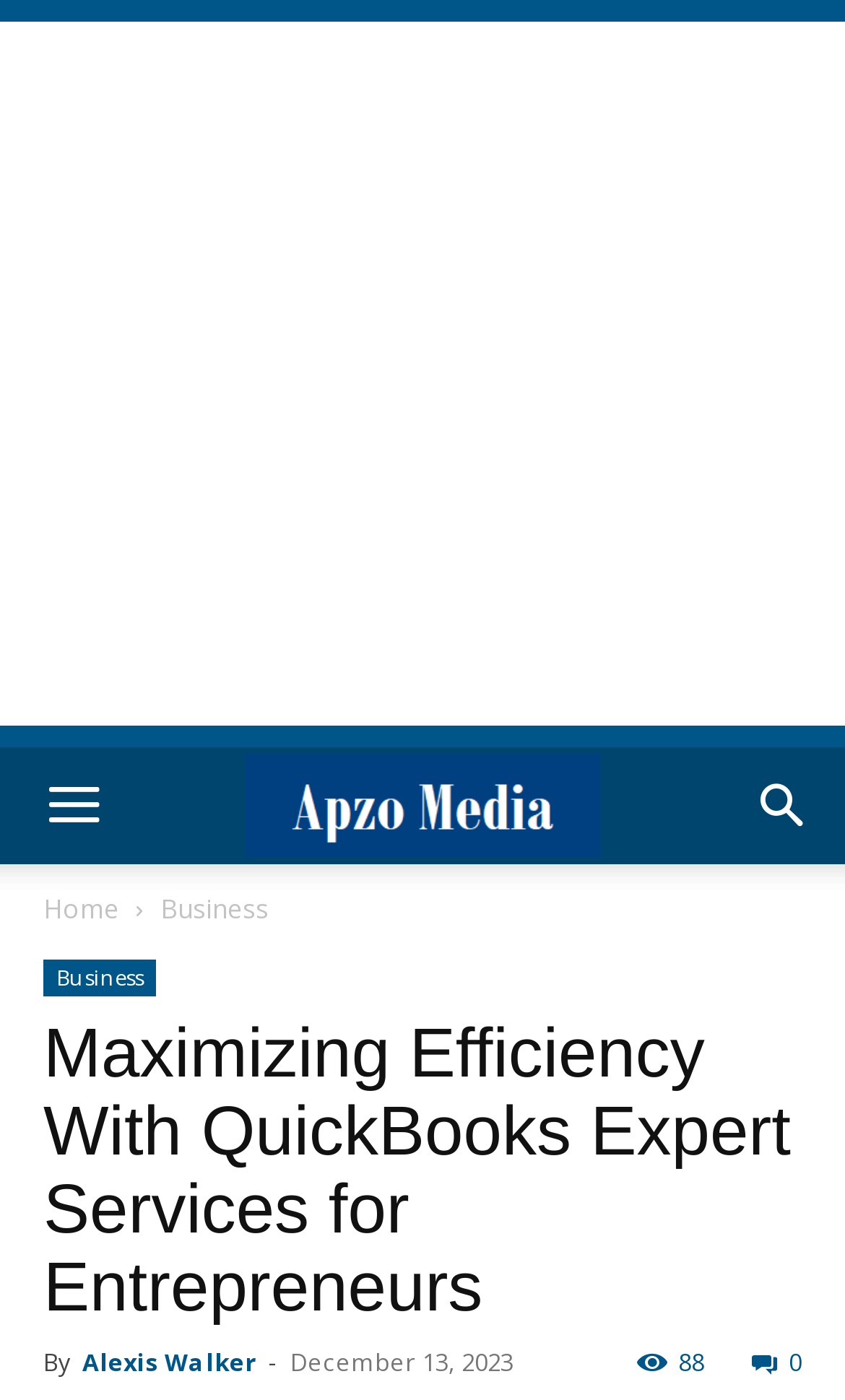Find and provide the bounding box coordinates for the UI element described with: "Alexis Walker".

[0.097, 0.961, 0.303, 0.984]